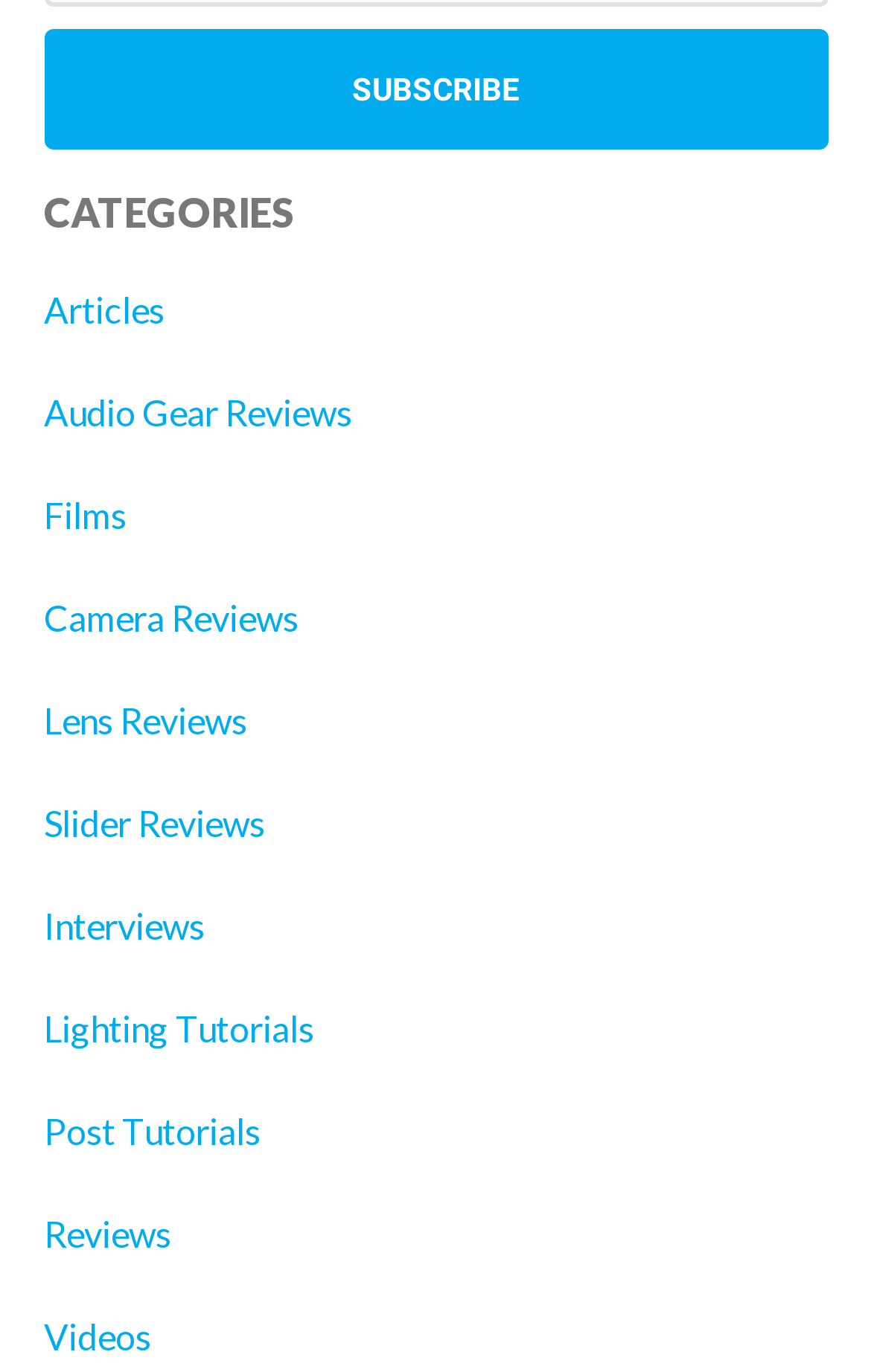Find the bounding box coordinates of the clickable element required to execute the following instruction: "Subscribe to the newsletter". Provide the coordinates as four float numbers between 0 and 1, i.e., [left, top, right, bottom].

[0.05, 0.021, 0.95, 0.109]